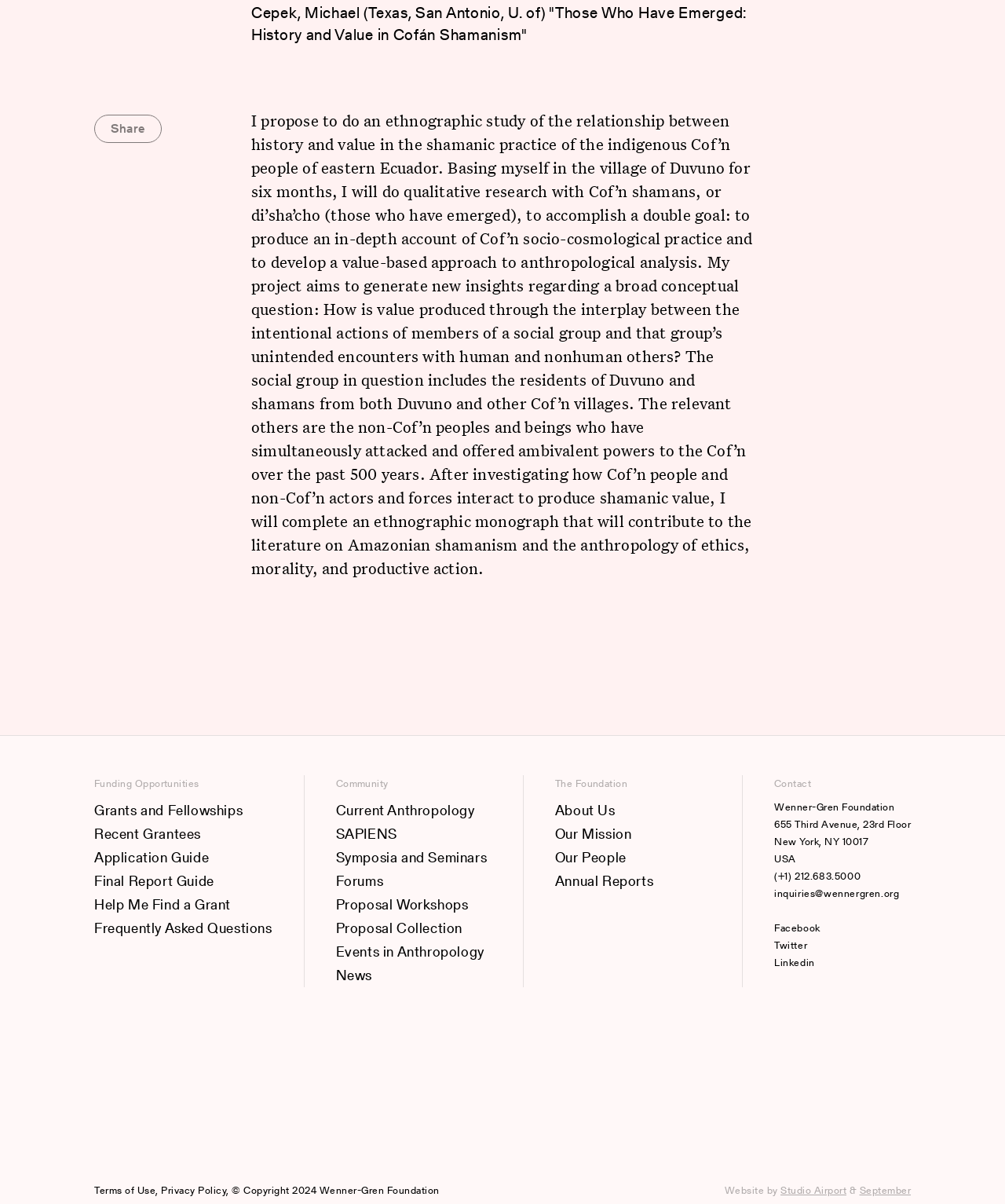Provide the bounding box coordinates of the UI element this sentence describes: "inquiries@wennergren.org".

[0.77, 0.735, 0.906, 0.749]